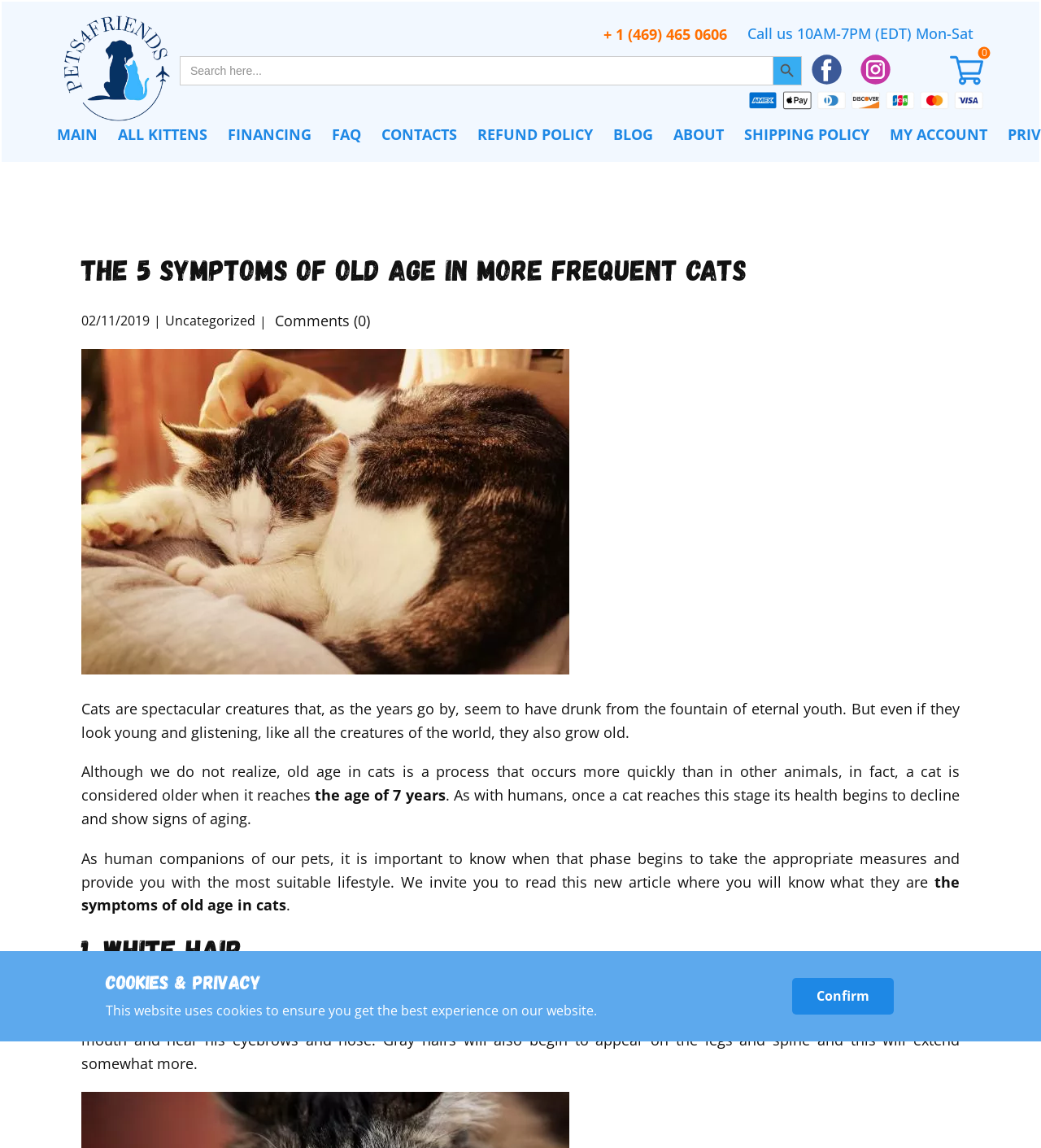Given the description "+ 1 (469) 465 0606", provide the bounding box coordinates of the corresponding UI element.

[0.58, 0.02, 0.698, 0.04]